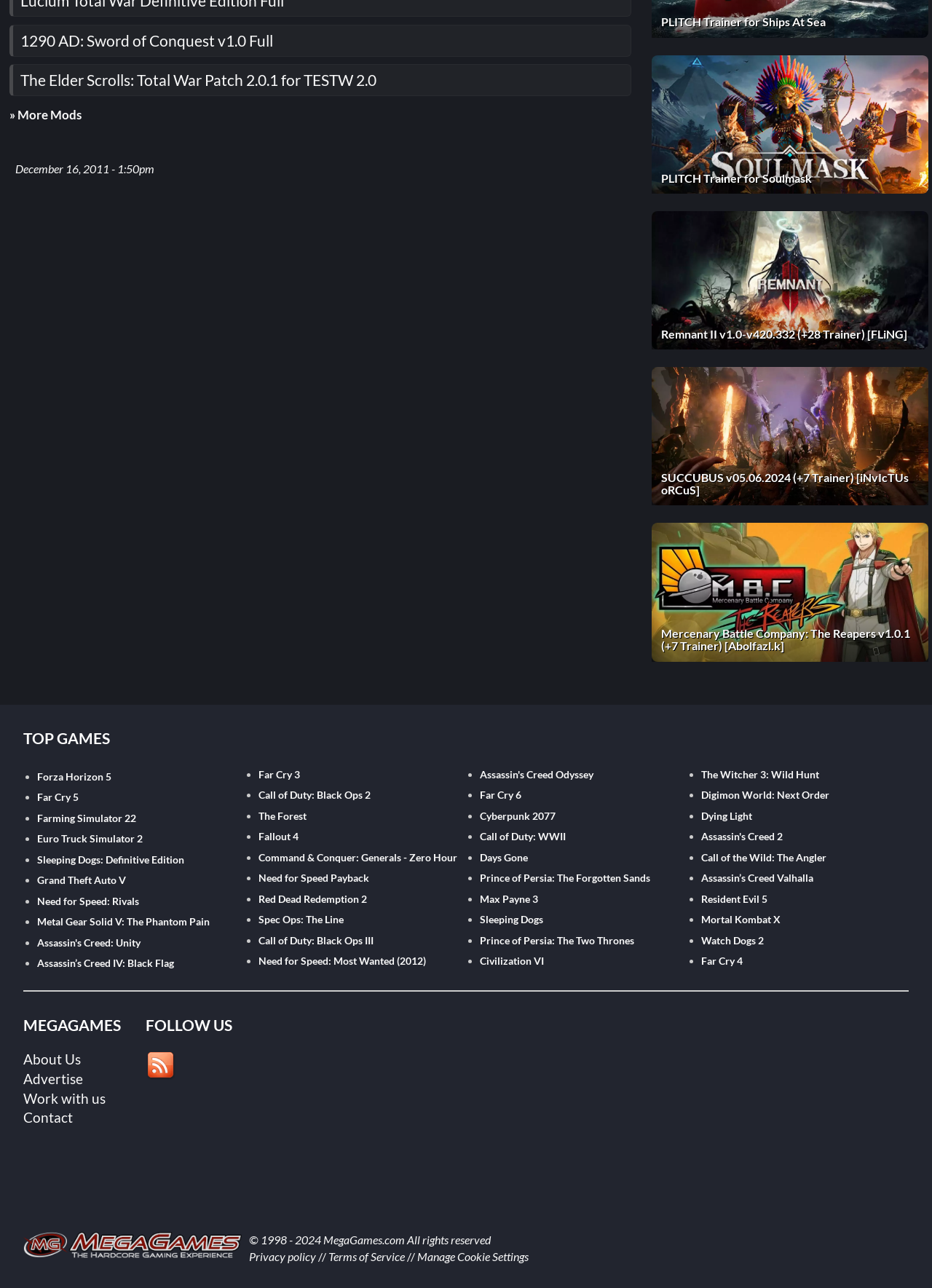Find and specify the bounding box coordinates that correspond to the clickable region for the instruction: "Check the details of Forza Horizon 5".

[0.04, 0.598, 0.119, 0.608]